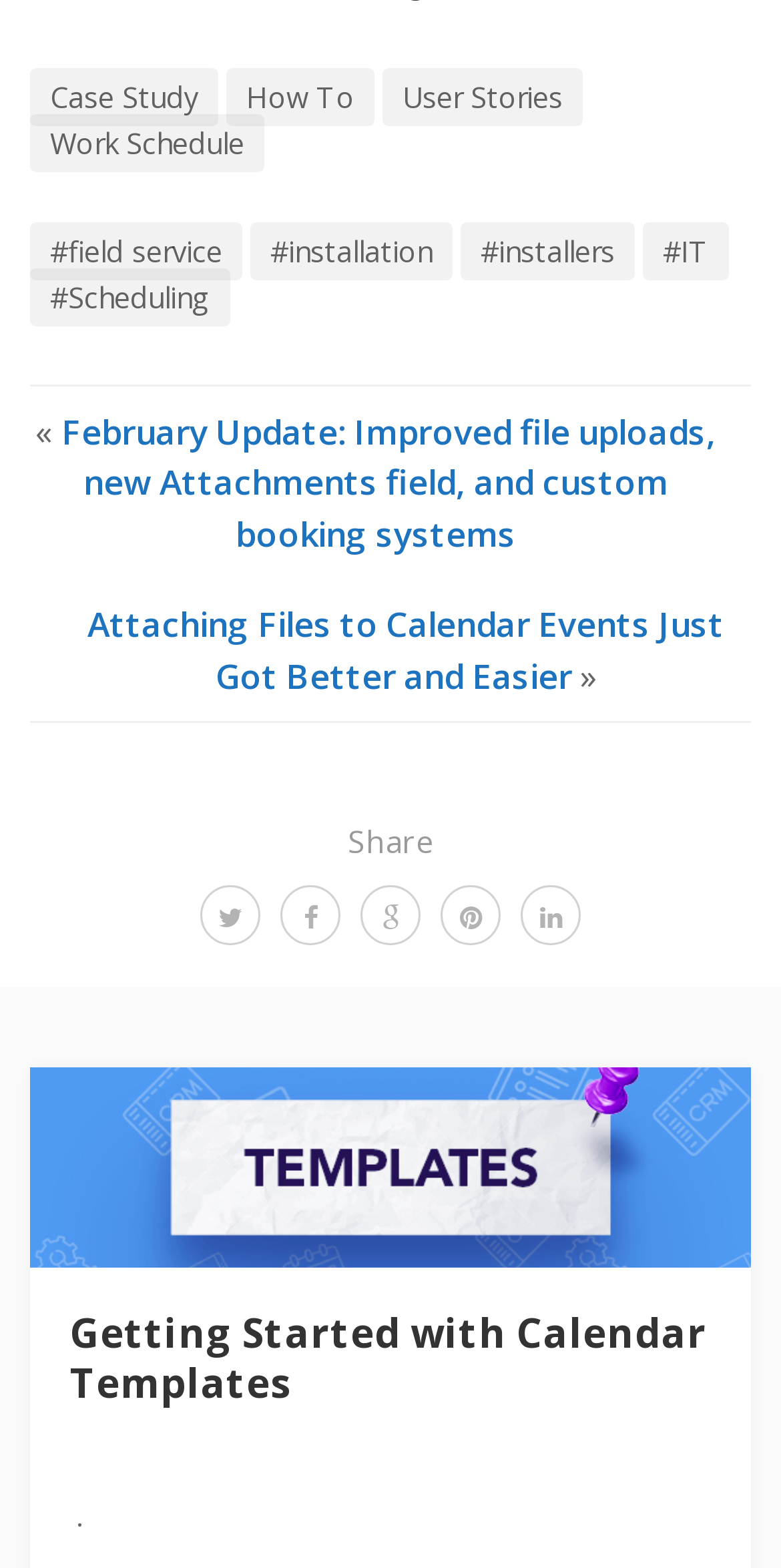Please find the bounding box coordinates of the element that you should click to achieve the following instruction: "Click on the 'Case Study' link". The coordinates should be presented as four float numbers between 0 and 1: [left, top, right, bottom].

[0.038, 0.044, 0.279, 0.081]